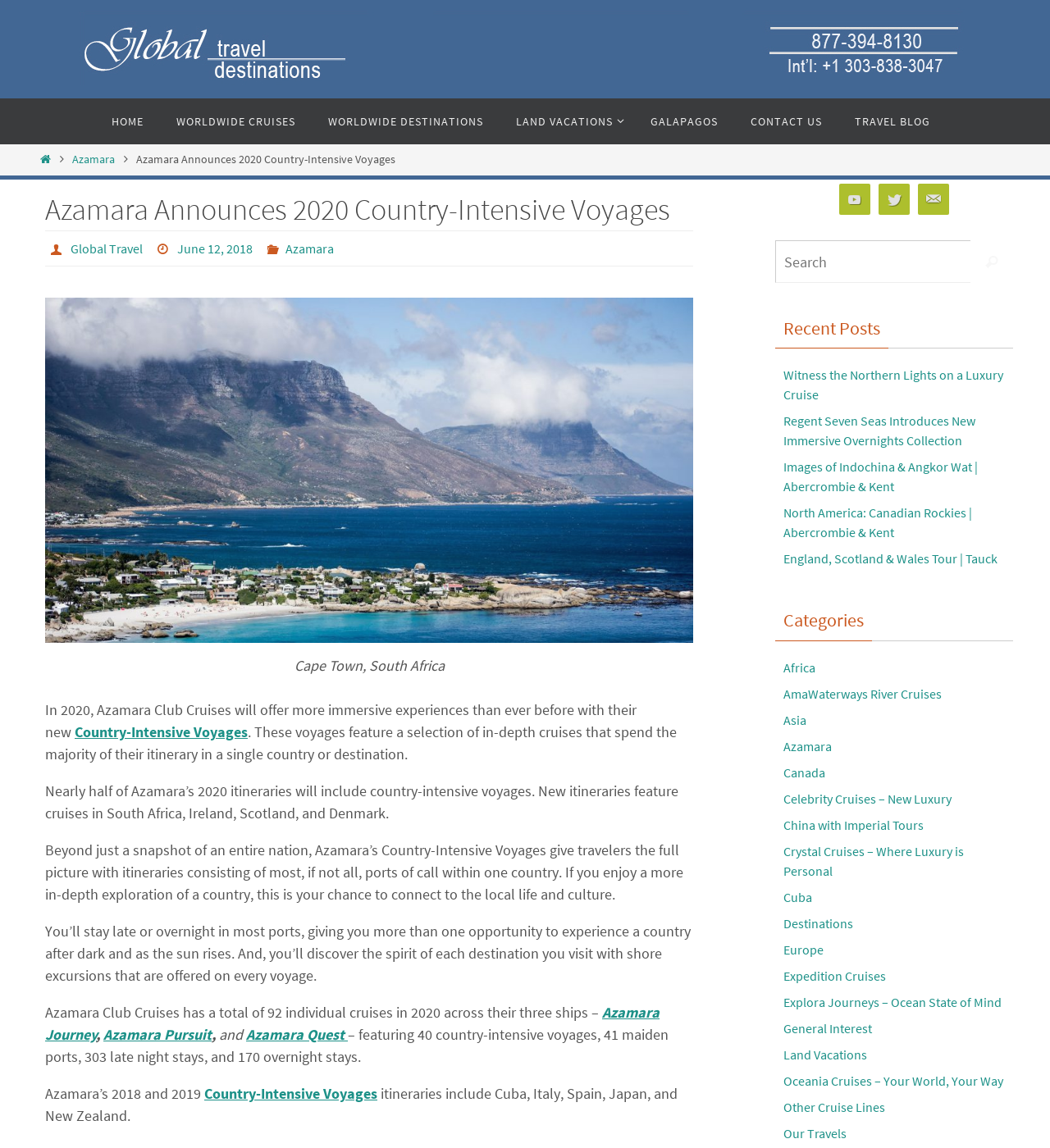What is the name of the author of the article?
Please respond to the question with a detailed and well-explained answer.

I searched the entire webpage but couldn't find any information about the author of the article.